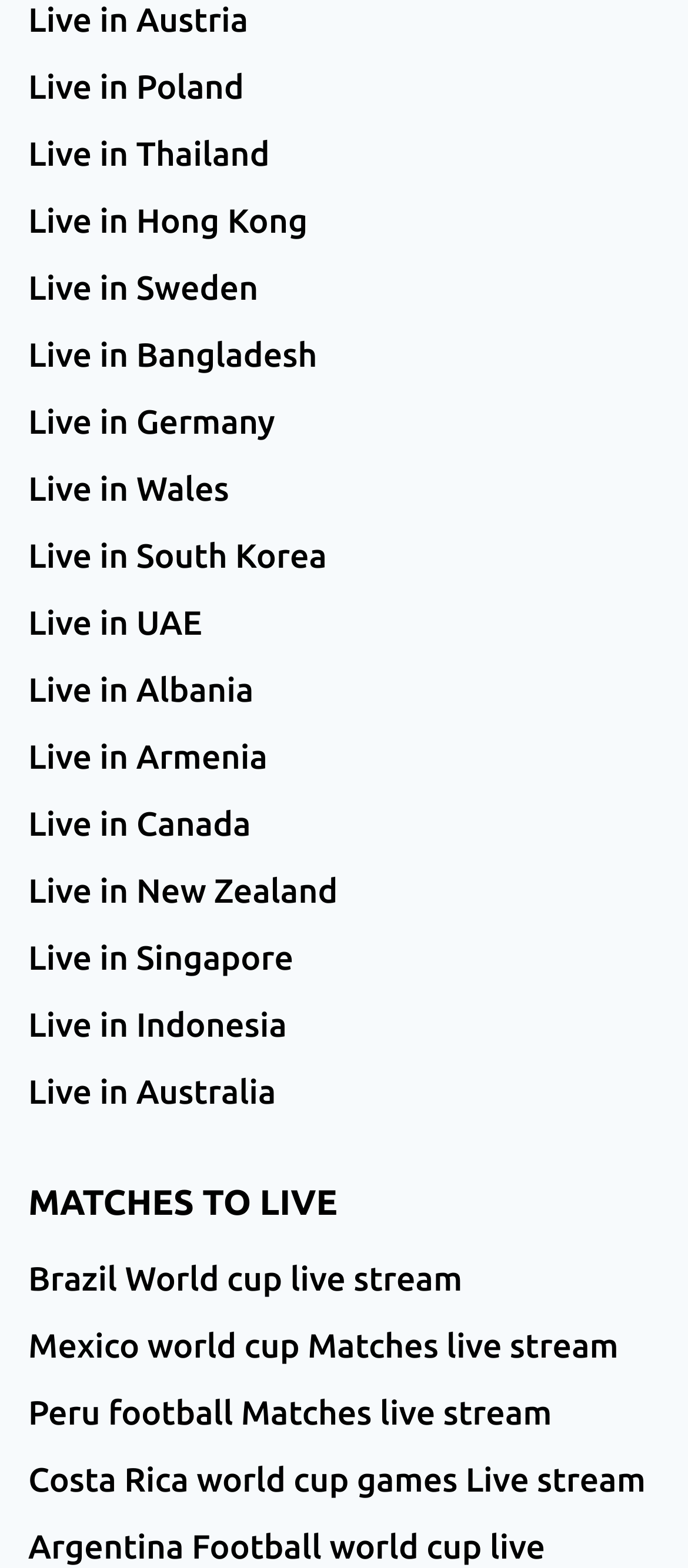How many links are there for countries in Asia?
Using the information from the image, give a concise answer in one word or a short phrase.

4